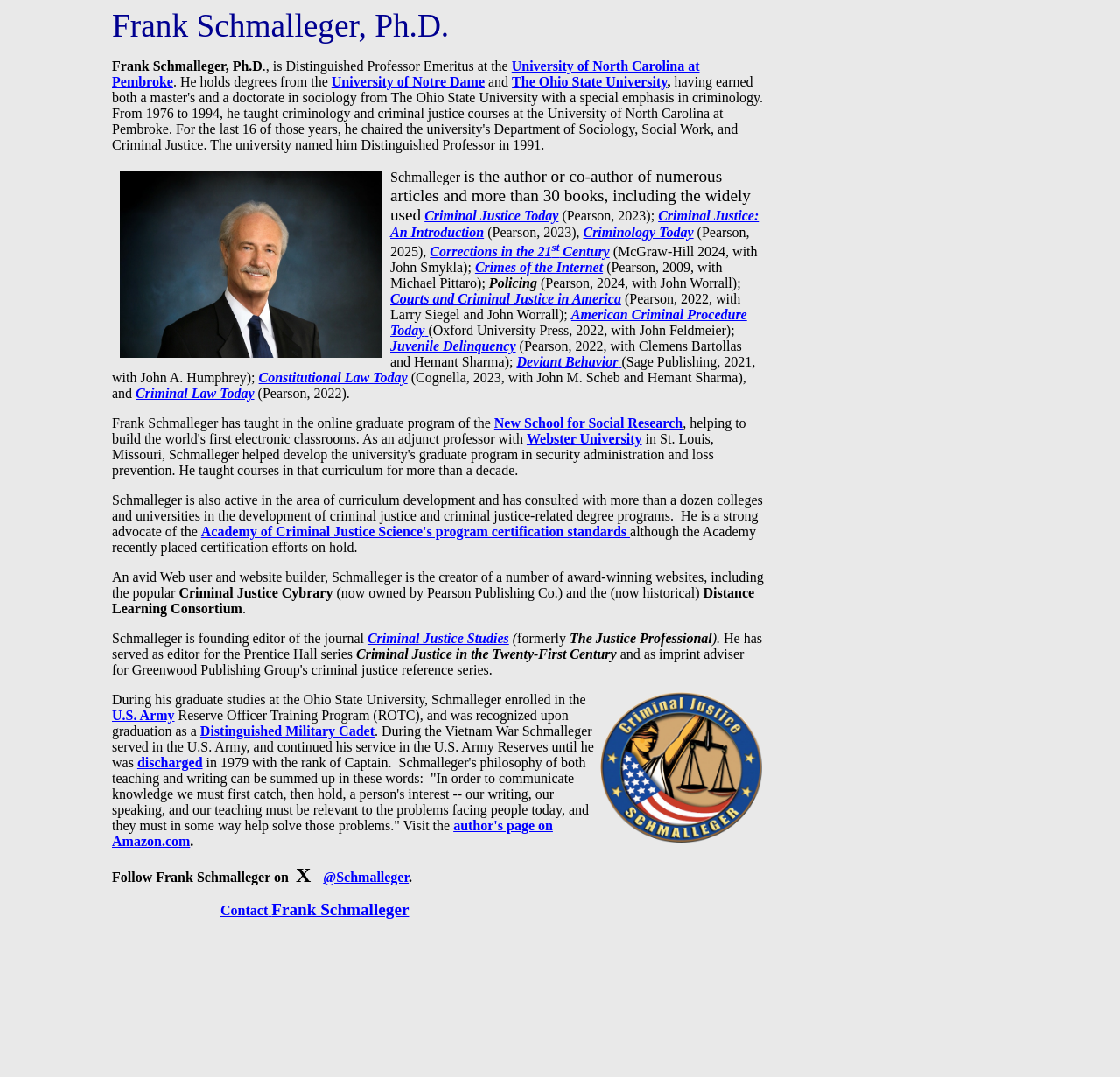Given the content of the image, can you provide a detailed answer to the question?
What is the name of the person described in this biography?

The biography is titled 'Biography for Frank Schmalleger, Ph.D.' and the first sentence mentions 'Frank Schmalleger, Ph.D.' which indicates that the biography is about this person.